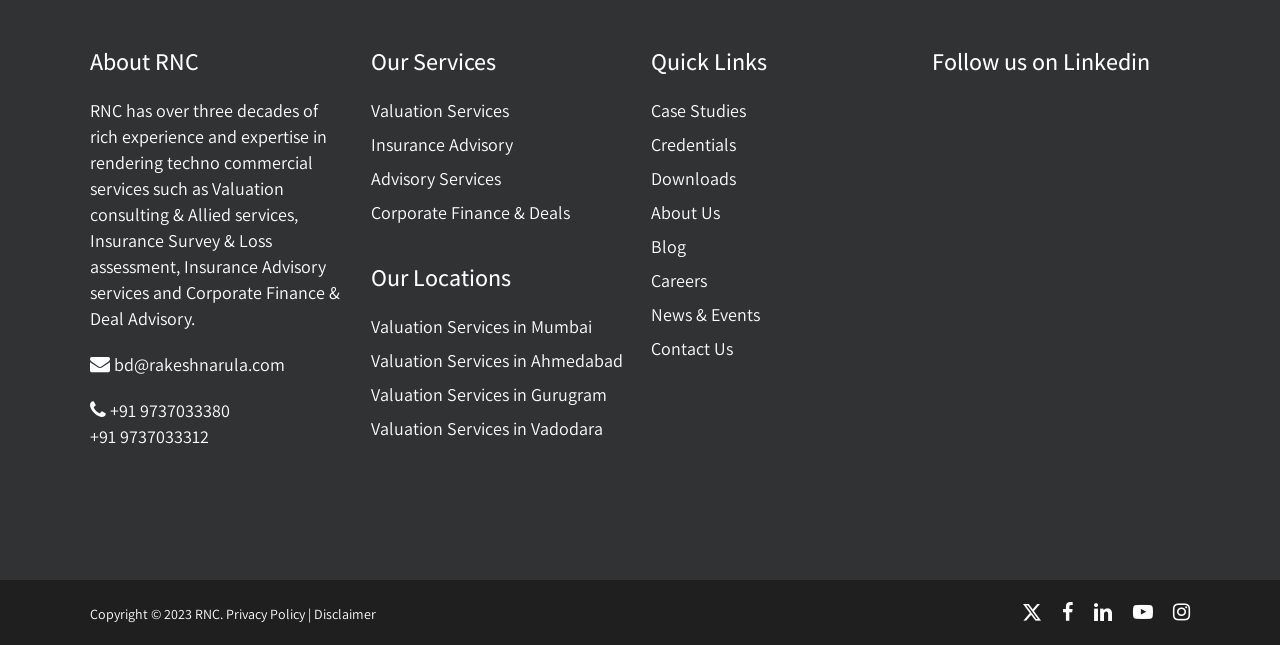Pinpoint the bounding box coordinates of the clickable element needed to complete the instruction: "View About RNC". The coordinates should be provided as four float numbers between 0 and 1: [left, top, right, bottom].

[0.07, 0.068, 0.272, 0.12]